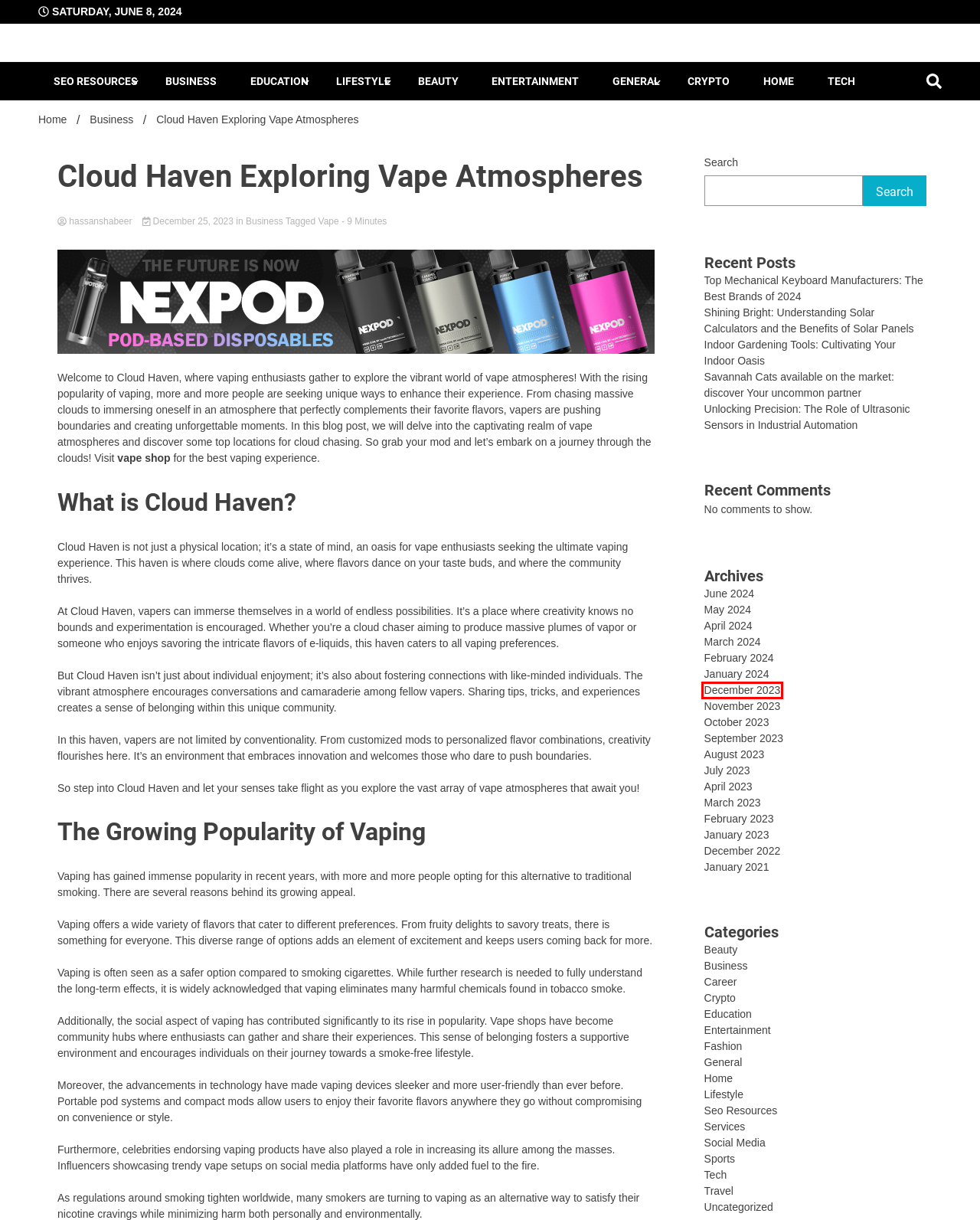Review the webpage screenshot and focus on the UI element within the red bounding box. Select the best-matching webpage description for the new webpage that follows after clicking the highlighted element. Here are the candidates:
A. October 2023 – Webnewsjax
B. Education – Webnewsjax
C. September 2023 – Webnewsjax
D. March 2023 – Webnewsjax
E. Webnewsjax – Webnewsjax is news website
F. Seo Resources – Webnewsjax
G. Home – Webnewsjax
H. December 2023 – Webnewsjax

H